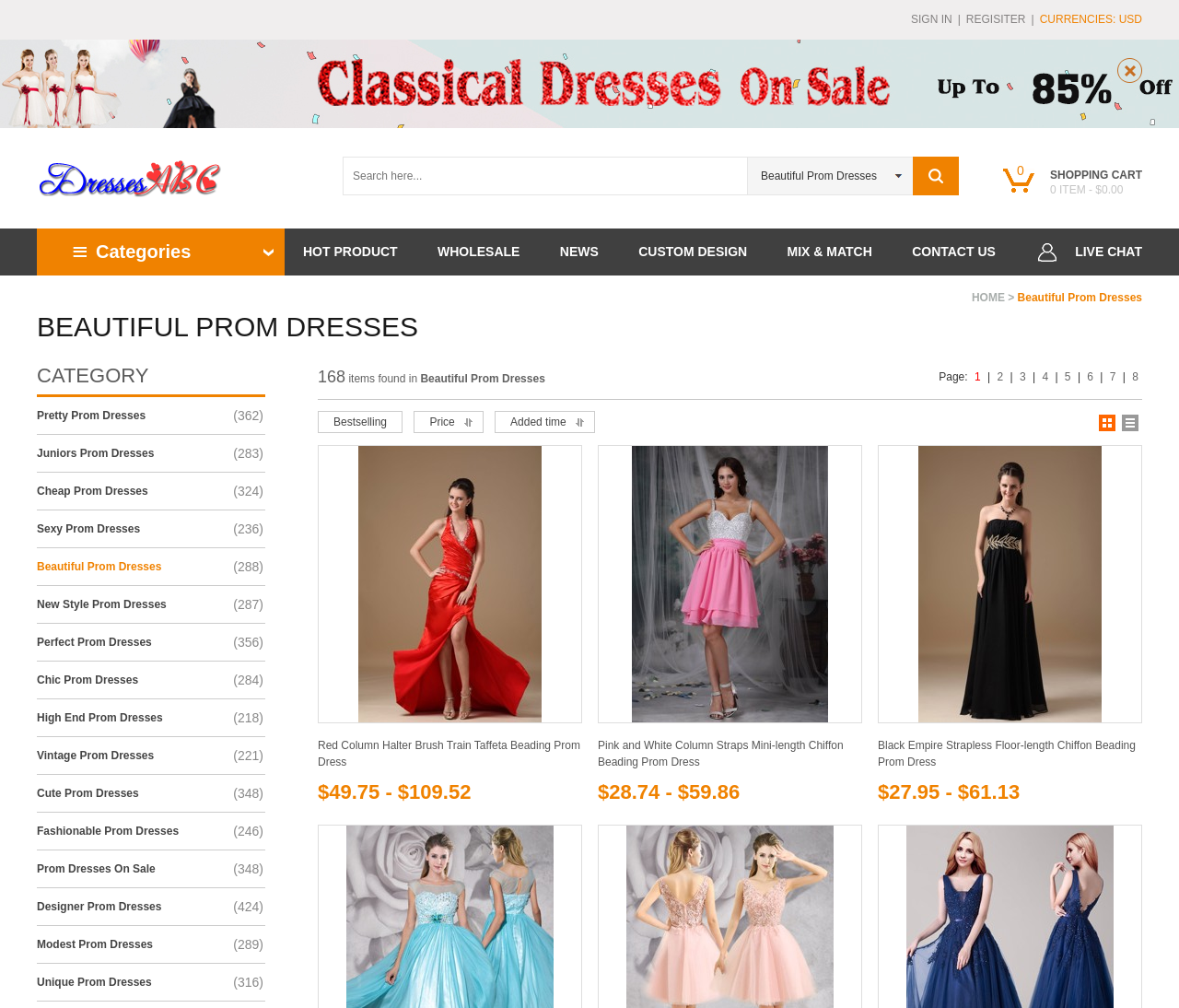Please specify the bounding box coordinates for the clickable region that will help you carry out the instruction: "View the 'Perfumes' page".

None